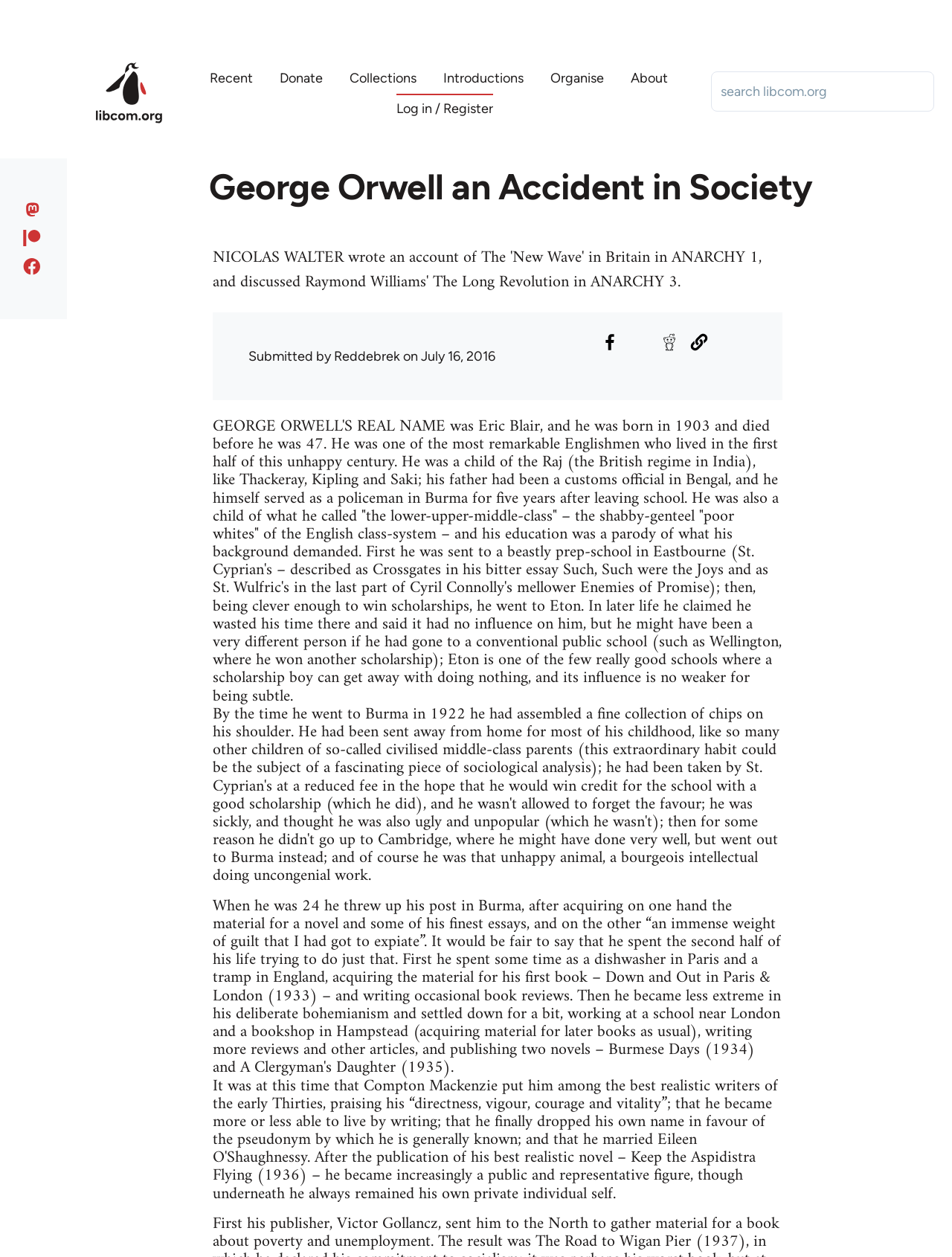Describe every aspect of the webpage in a detailed manner.

The webpage is about George Orwell, a renowned Englishman, and features an article about his life. At the top, there is a link to skip to the main content, followed by a sticky header with a link to the home page, which is accompanied by a small image. 

To the right of the home link, there is a search box where users can search for content on the libcom.org website. Below the search box, there is a main navigation menu with links to various sections, including Recent, Donate, Collections, Introductions, Organise, and About.

On the left side of the page, there is a user account menu with a link to log in or register. The main content of the page is headed by a title, "George Orwell an Accident in Society", which is followed by a footer section that displays the author's name, Reddebrek, and the date of submission, July 16, 2016.

Below the footer section, there are social media links to share the content on Facebook, Twitter, Reddit, and a link to copy the content to the clipboard. The main article begins with a brief introduction to George Orwell's life, including his real name, birth and death dates, and his background as a child of the British Raj in India. The article continues to describe his education and early life experiences.

At the bottom left of the page, there are three links to support the website, including liking them on Facebook, supporting them on Patreon, and following them on Mastodon.